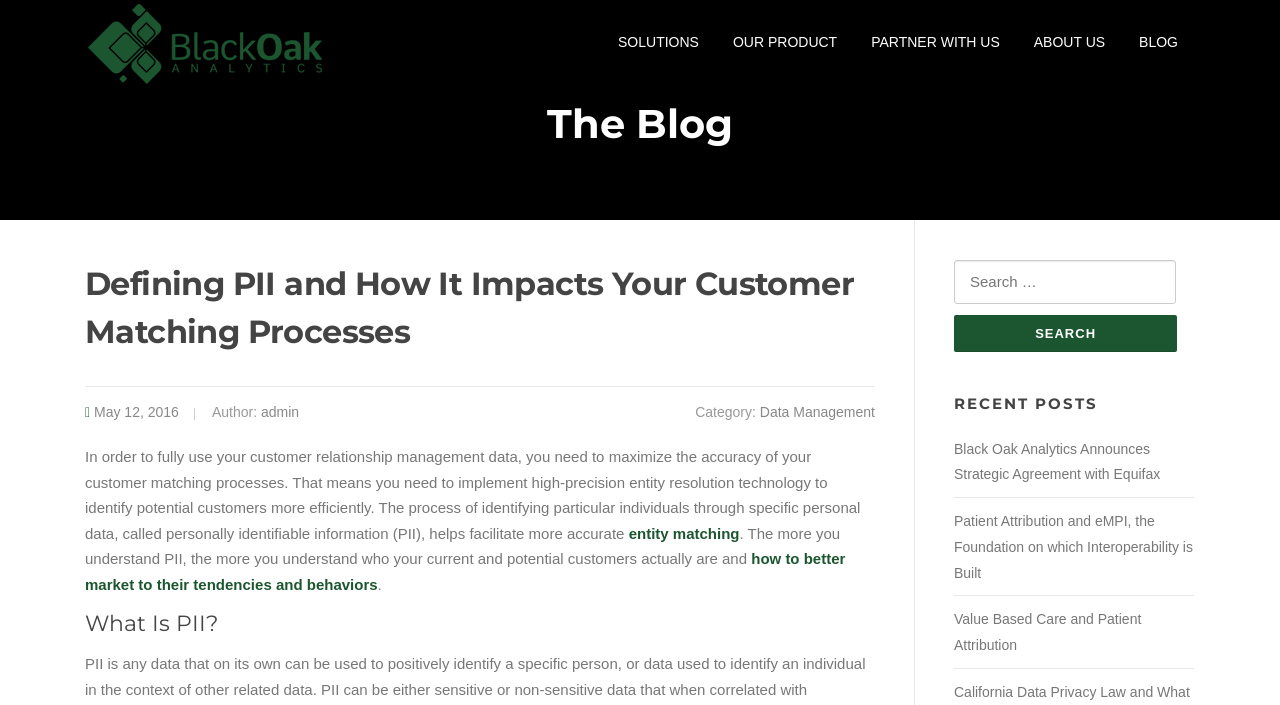Answer the following query concisely with a single word or phrase:
What is the purpose of the search box?

To search for blog posts